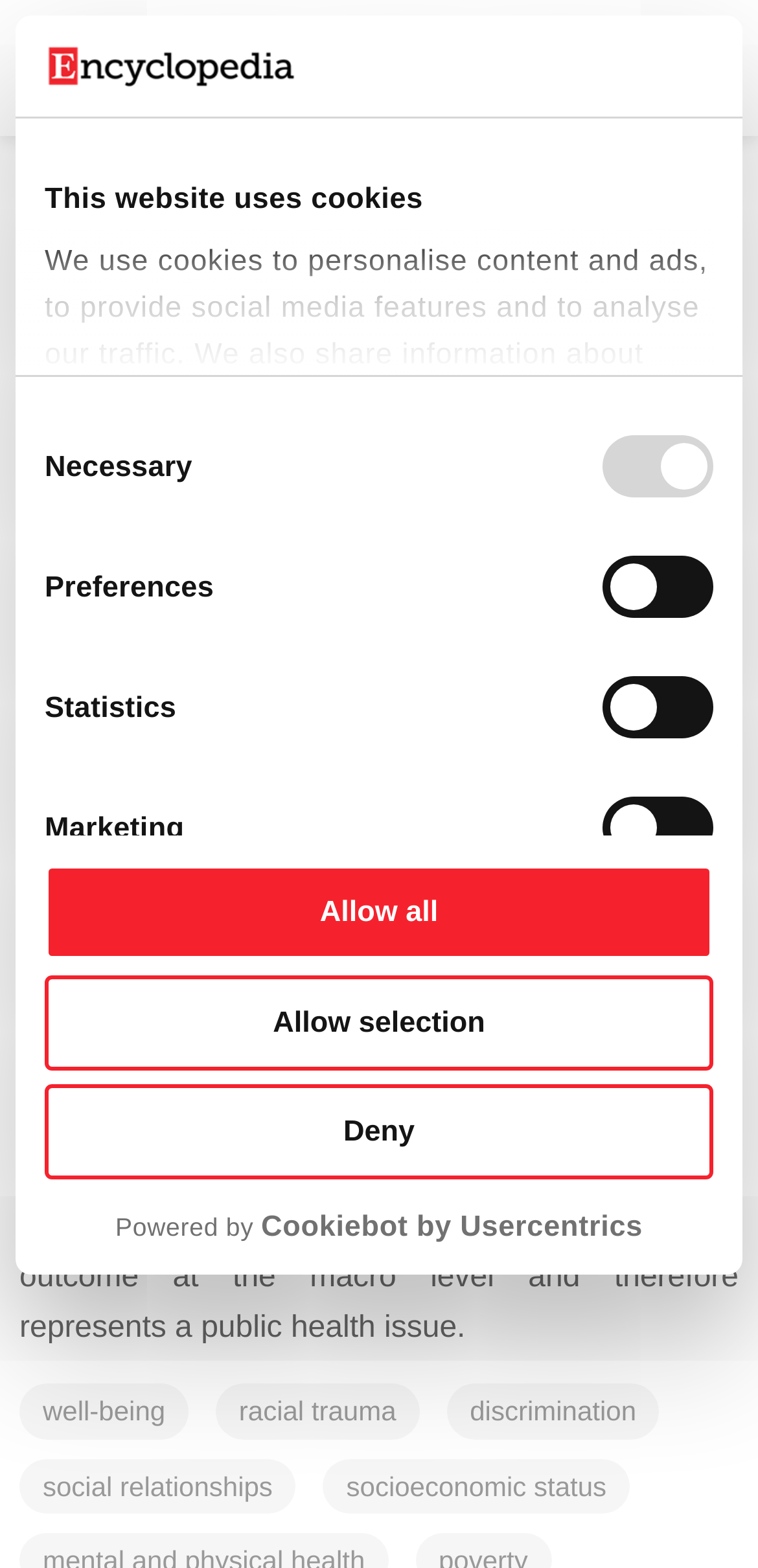Articulate a complete and detailed caption of the webpage elements.

The webpage is an encyclopedia page focused on "Social, Cultural, and Economic Determinants of Well-Being". At the top, there is a logo and a tab panel with a consent dialog that informs users about the website's use of cookies. Below the logo, there are three links: "Encyclopedia Encyclopedia", "Scholarly Community Encyclopedia", and a button with no text.

The main content of the page is divided into sections. The first section has a heading "Social, Cultural, and Economic Determinants of Well-Being" and a paragraph of text that explains how individual well-being is influenced by various economic and social factors. This section also includes a link to "View Latest Version" and a note about comparing two versions of the content.

Below this section, there are two lines of text, "racial trauma" and "socioeconomic status", which appear to be keywords or tags related to the topic. At the bottom of the page, there is a link with no text and a generic element with a popup dialog for feedback.

On the right side of the page, there is a column with several buttons and links, including "Deny", "Allow selection", "Allow all", and a link to "Cookiebot by Usercentrics". There is also a link to the logo that opens in a new window.